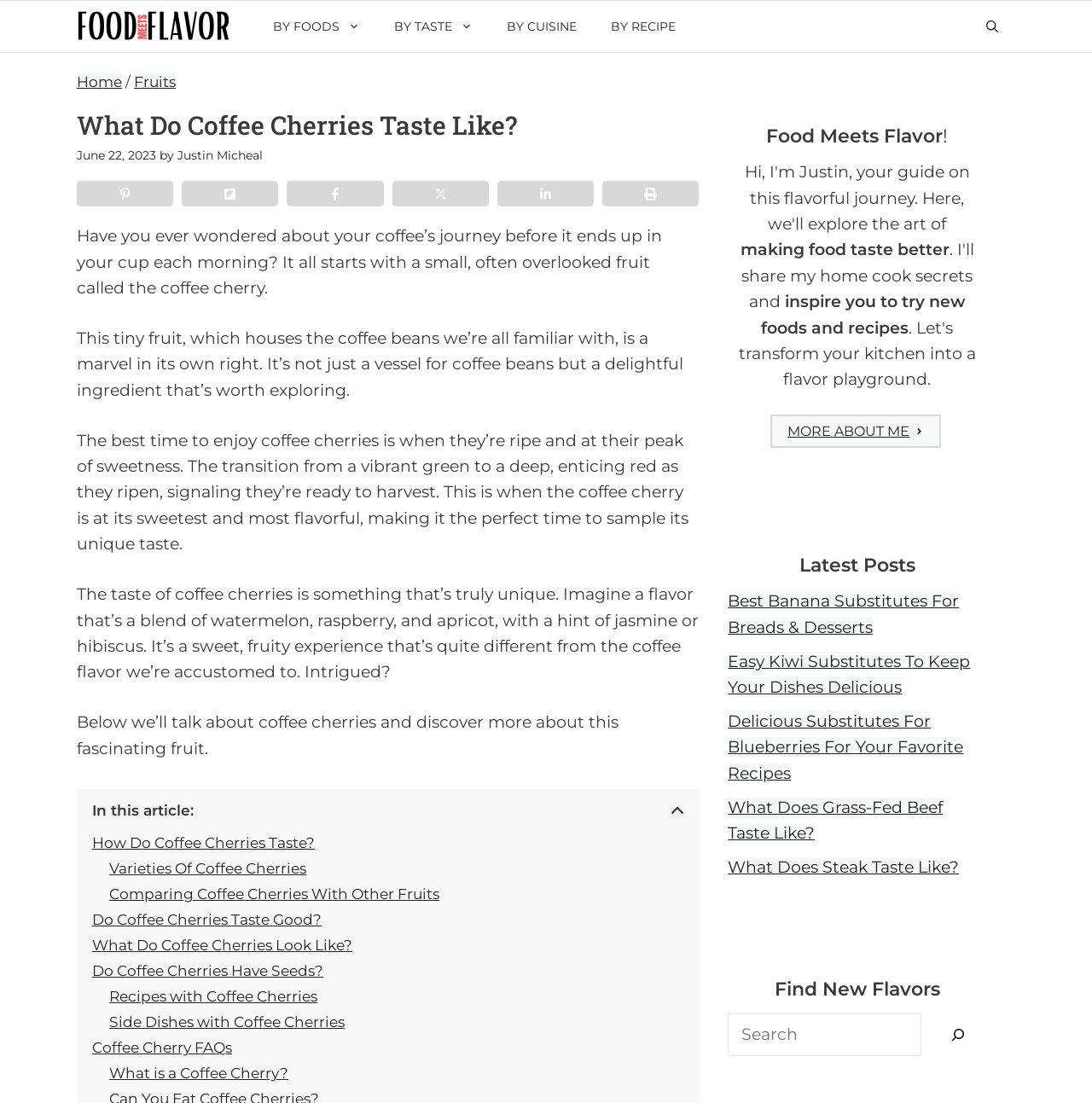Use a single word or phrase to answer this question: 
What is the flavor profile of coffee cherries?

Sweet, fruity